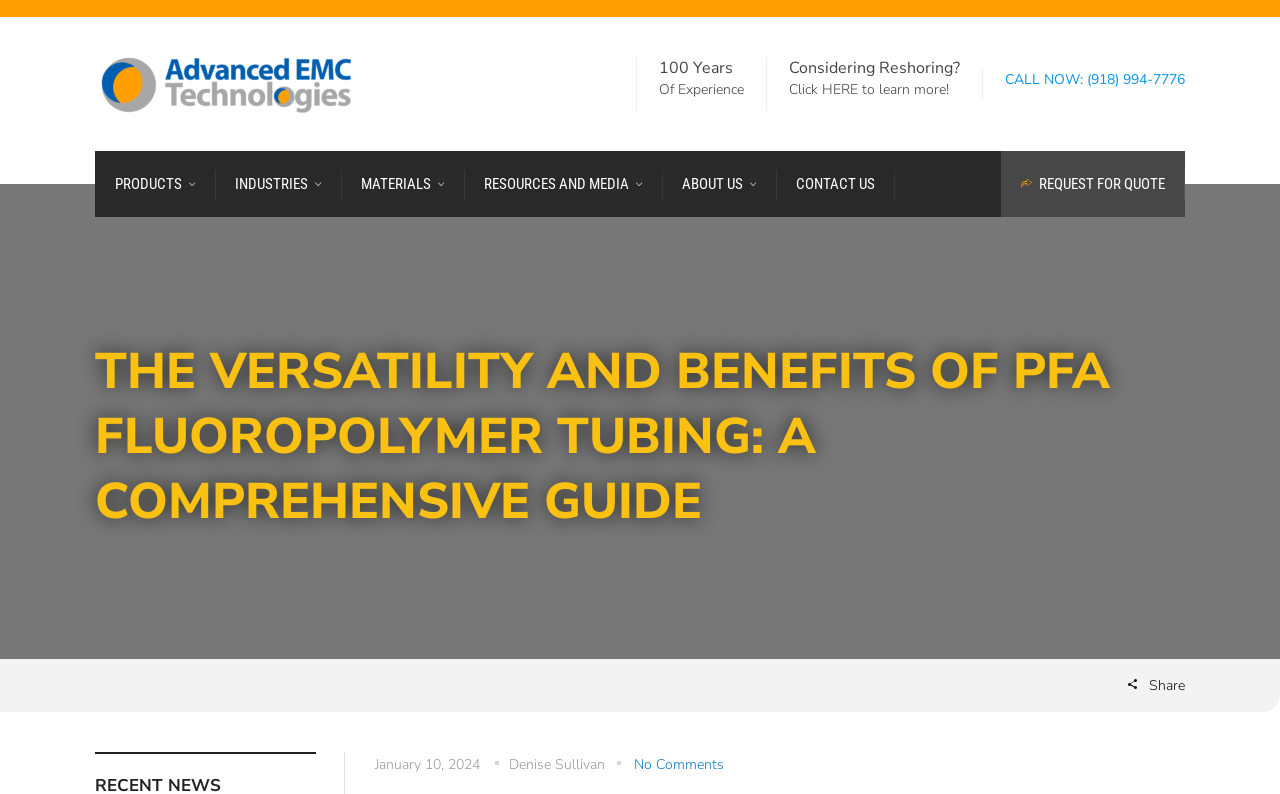Please identify the bounding box coordinates of the element's region that needs to be clicked to fulfill the following instruction: "Click the link to learn more about reshoring". The bounding box coordinates should consist of four float numbers between 0 and 1, i.e., [left, top, right, bottom].

[0.642, 0.101, 0.67, 0.125]